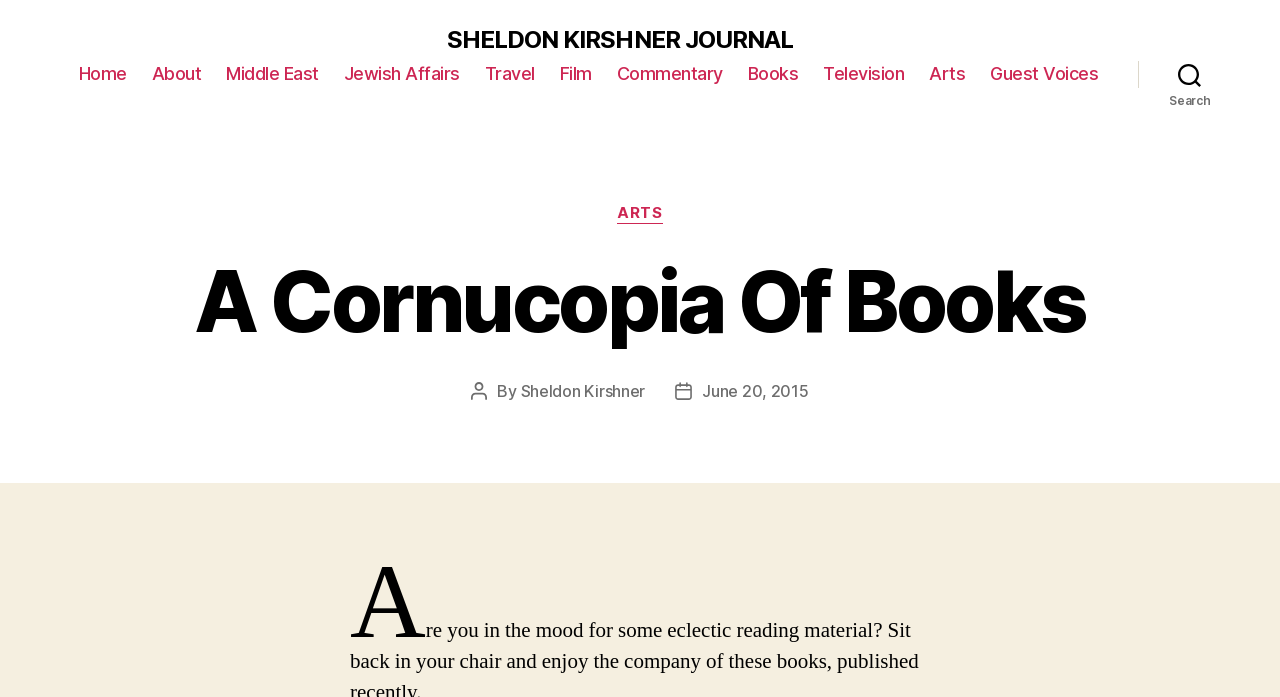Based on the image, give a detailed response to the question: What is the purpose of the button on the top-right corner?

The button on the top-right corner is labeled as 'Search', which suggests that it is used to search for content on the website. When expanded, it may provide a search bar or other search-related functionality.